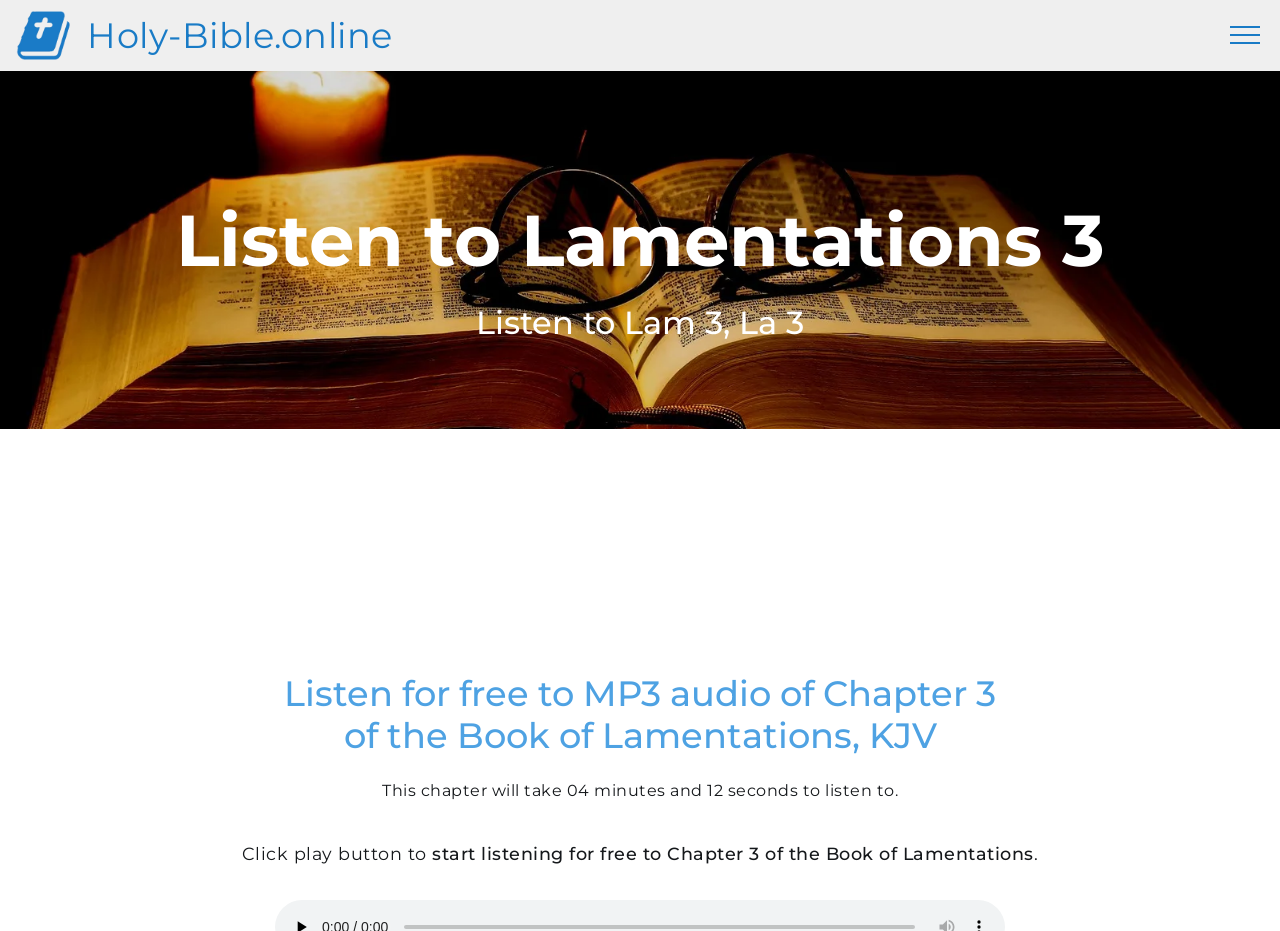Using the provided element description "alt="Holy-Bible.online"", determine the bounding box coordinates of the UI element.

[0.012, 0.009, 0.068, 0.068]